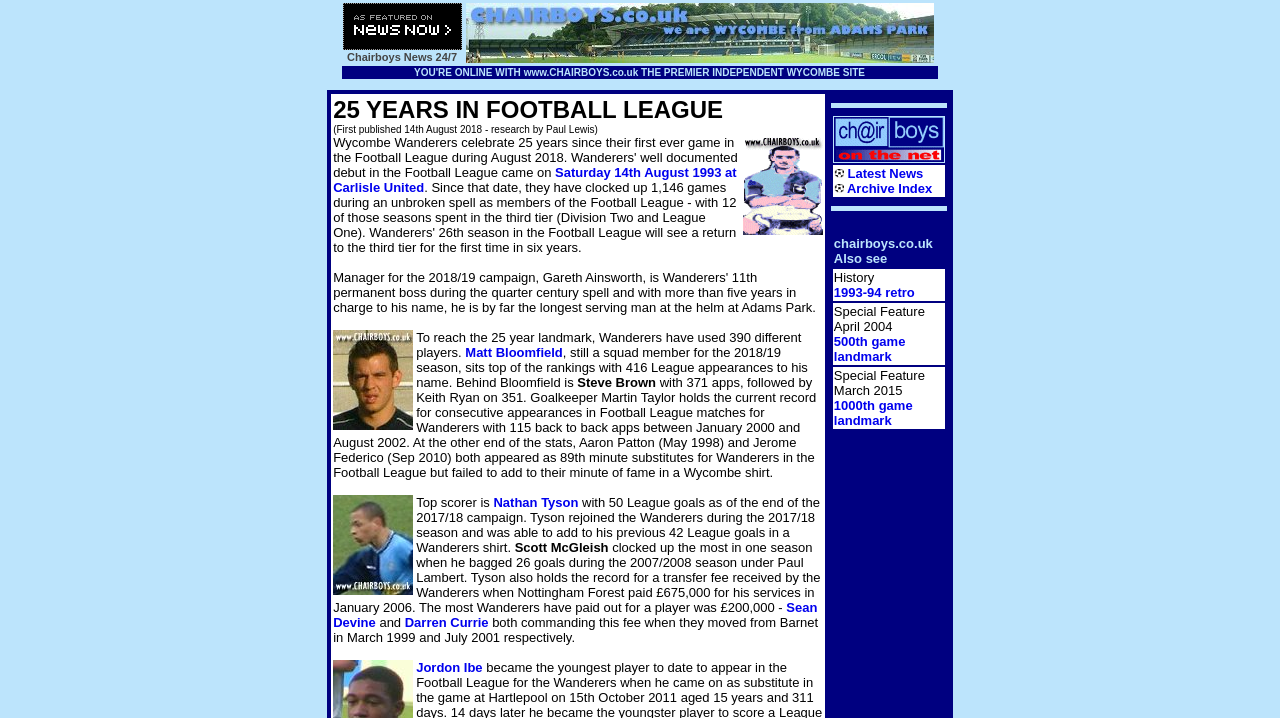What is the name of the player who scored 26 goals in one season?
Use the screenshot to answer the question with a single word or phrase.

Scott McGleish